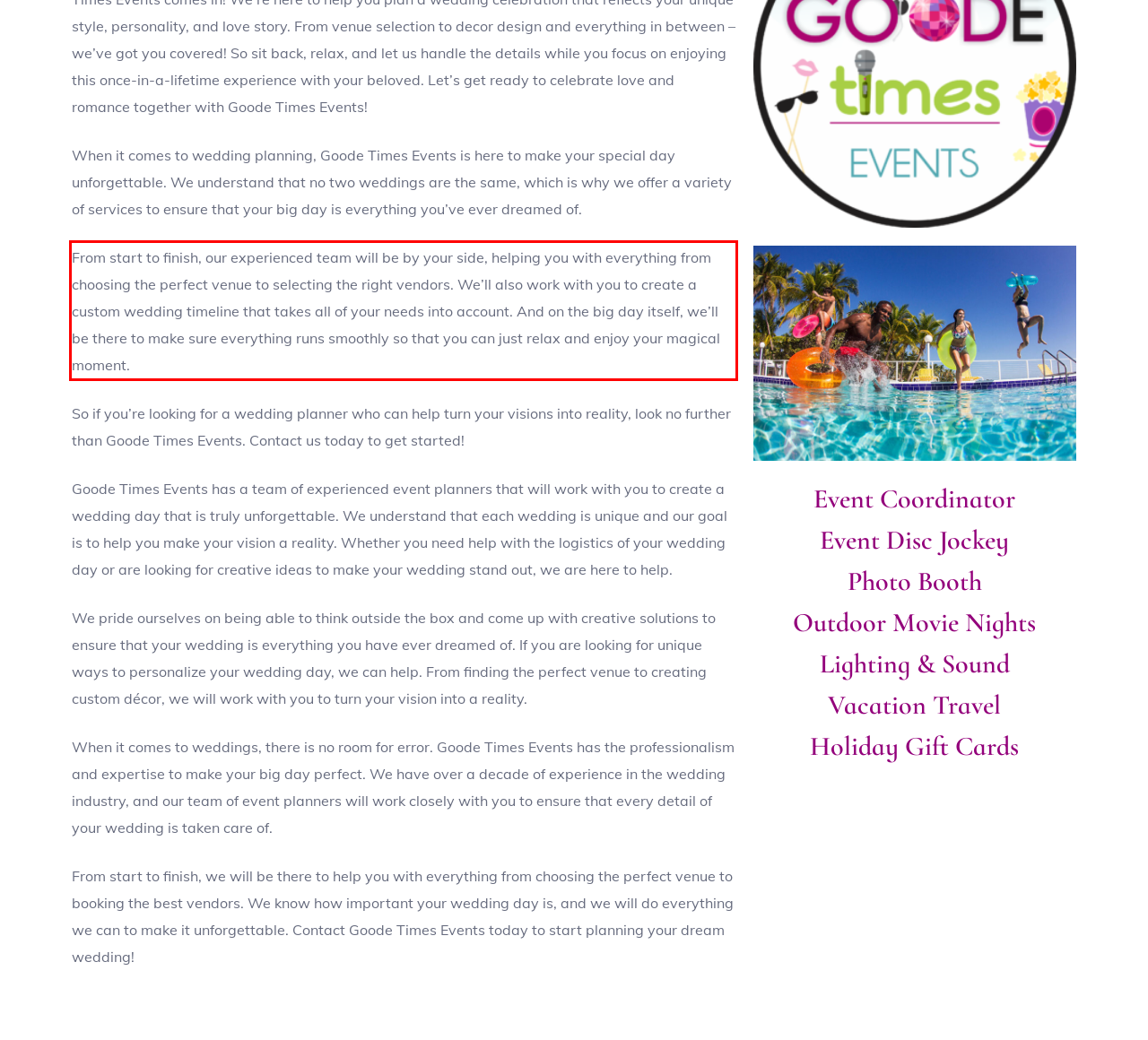Within the screenshot of a webpage, identify the red bounding box and perform OCR to capture the text content it contains.

From start to finish, our experienced team will be by your side, helping you with everything from choosing the perfect venue to selecting the right vendors. We’ll also work with you to create a custom wedding timeline that takes all of your needs into account. And on the big day itself, we’ll be there to make sure everything runs smoothly so that you can just relax and enjoy your magical moment.